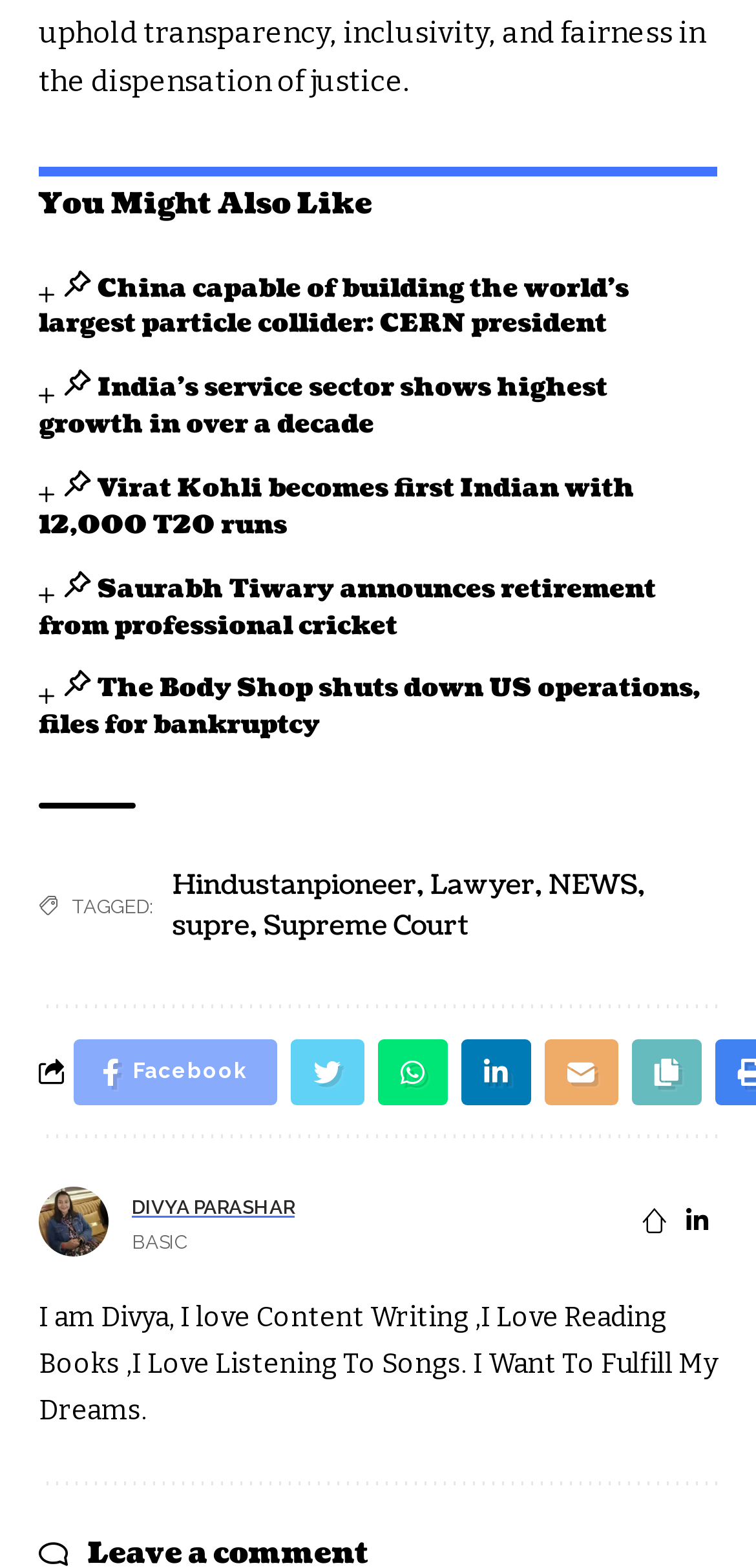Please determine the bounding box coordinates of the element's region to click for the following instruction: "Click on the link to read about China building the world’s largest particle collider".

[0.051, 0.173, 0.831, 0.218]